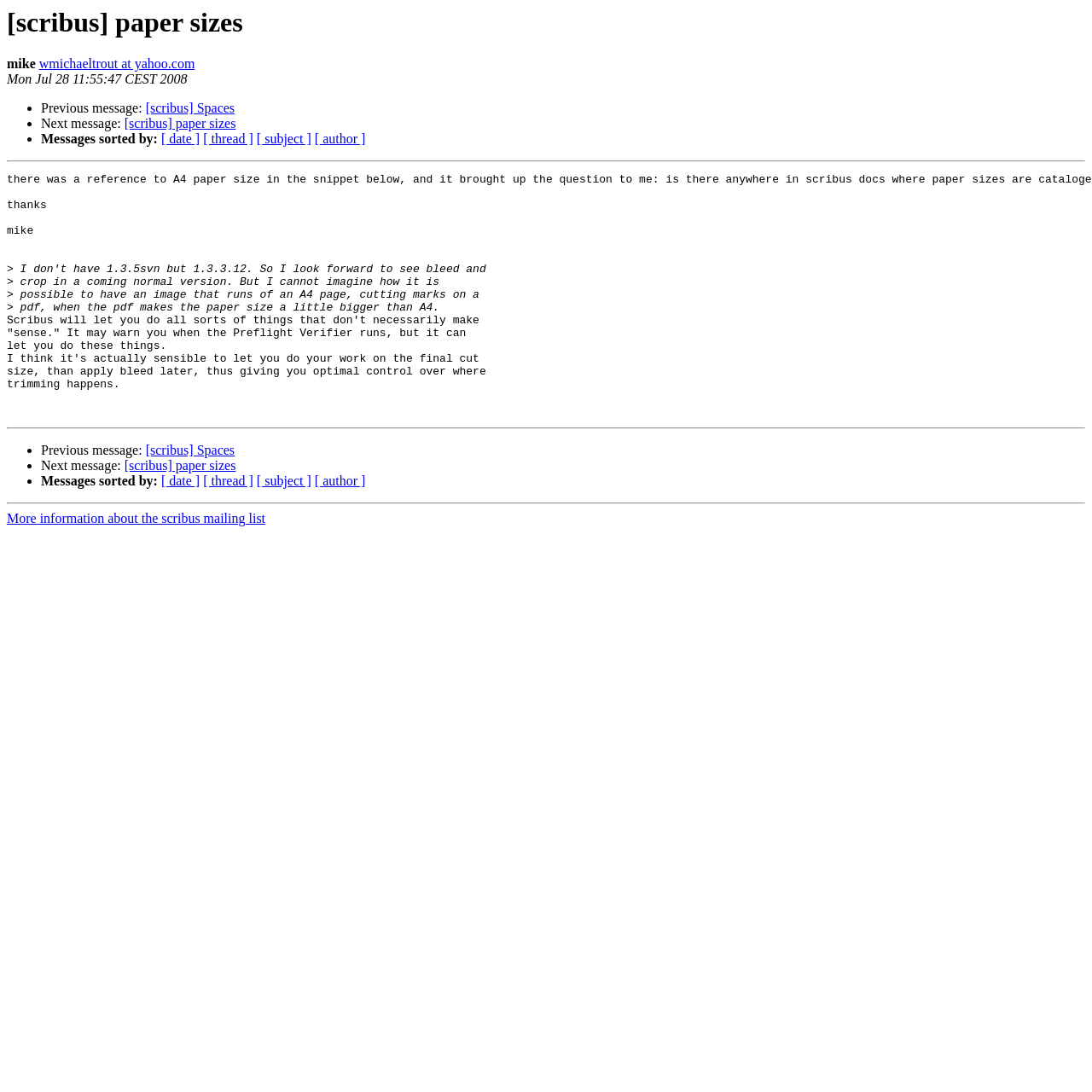Can you find the bounding box coordinates of the area I should click to execute the following instruction: "Switch to English language"?

None